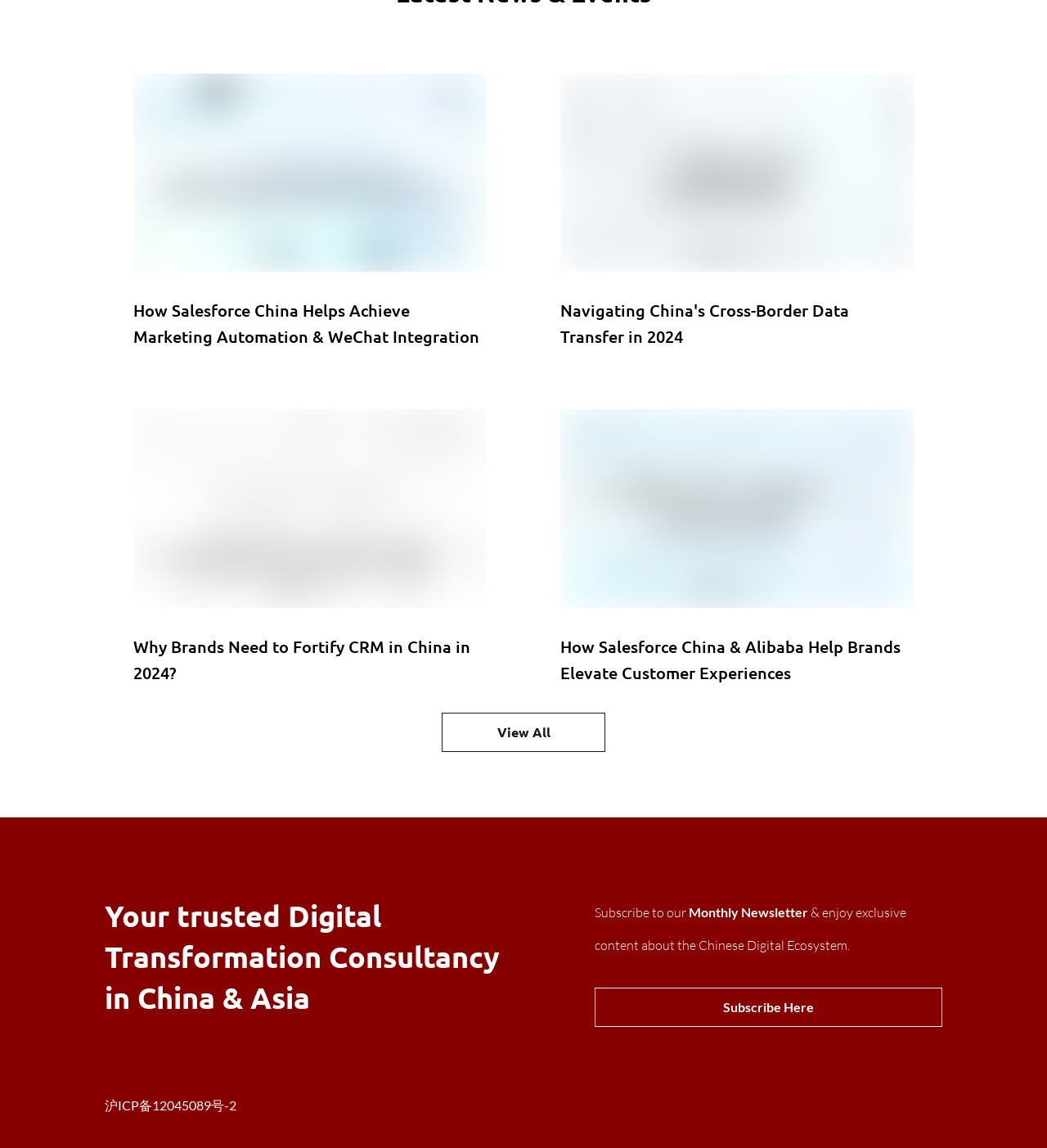Find and specify the bounding box coordinates that correspond to the clickable region for the instruction: "Subscribe to the monthly newsletter".

[0.568, 0.86, 0.9, 0.895]